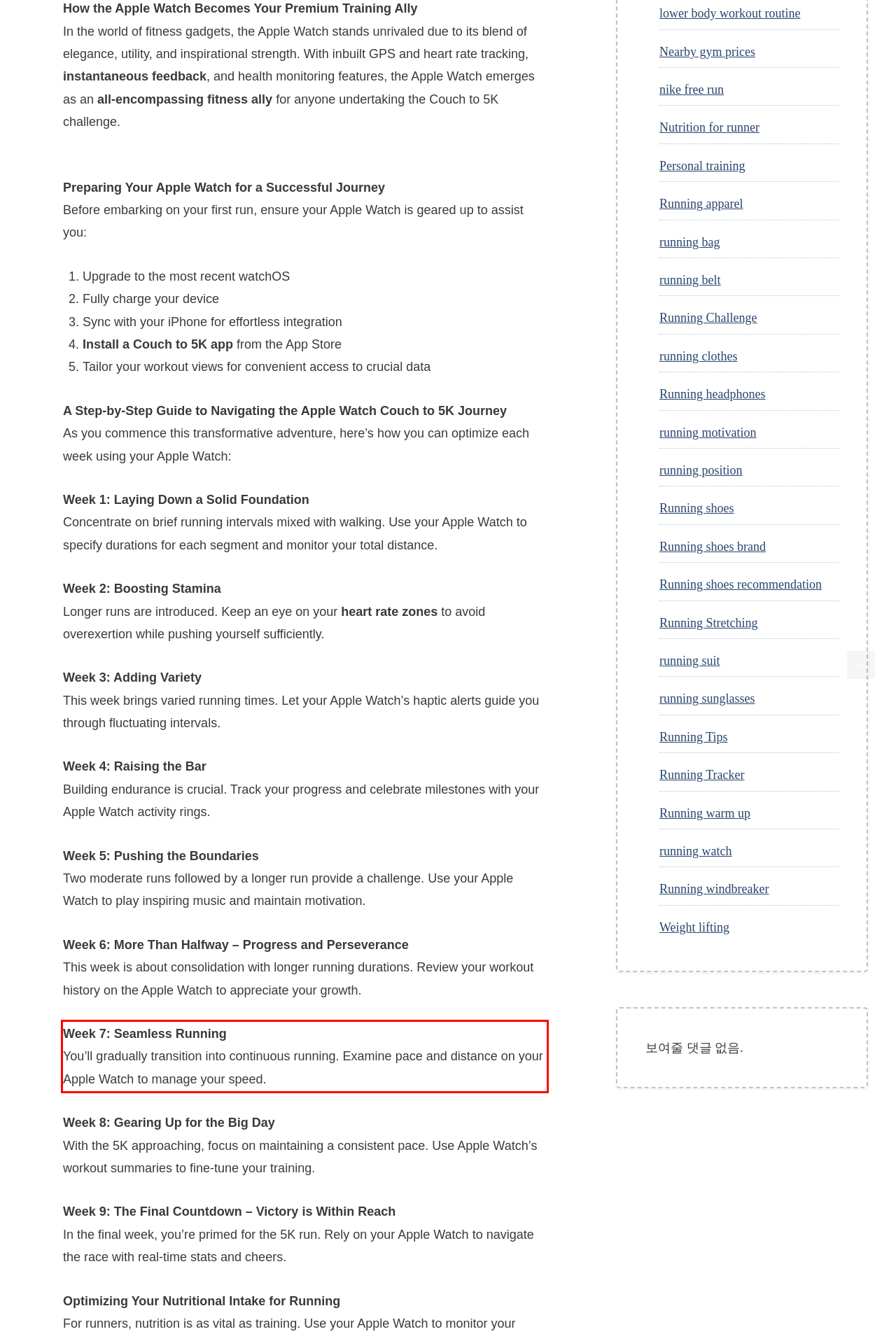You have a screenshot with a red rectangle around a UI element. Recognize and extract the text within this red bounding box using OCR.

Week 7: Seamless Running You’ll gradually transition into continuous running. Examine pace and distance on your Apple Watch to manage your speed.